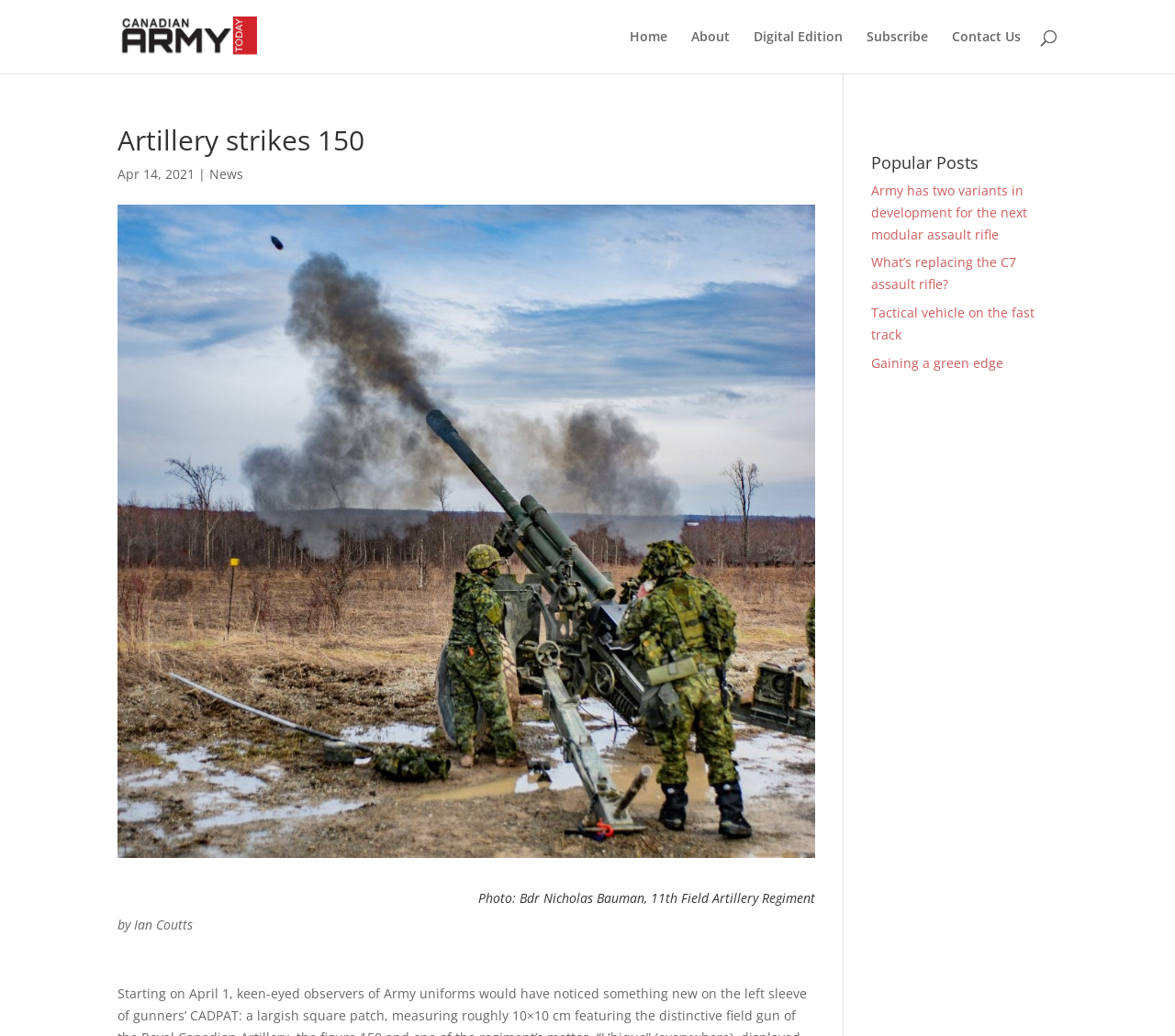Predict the bounding box coordinates for the UI element described as: "About". The coordinates should be four float numbers between 0 and 1, presented as [left, top, right, bottom].

[0.588, 0.029, 0.621, 0.071]